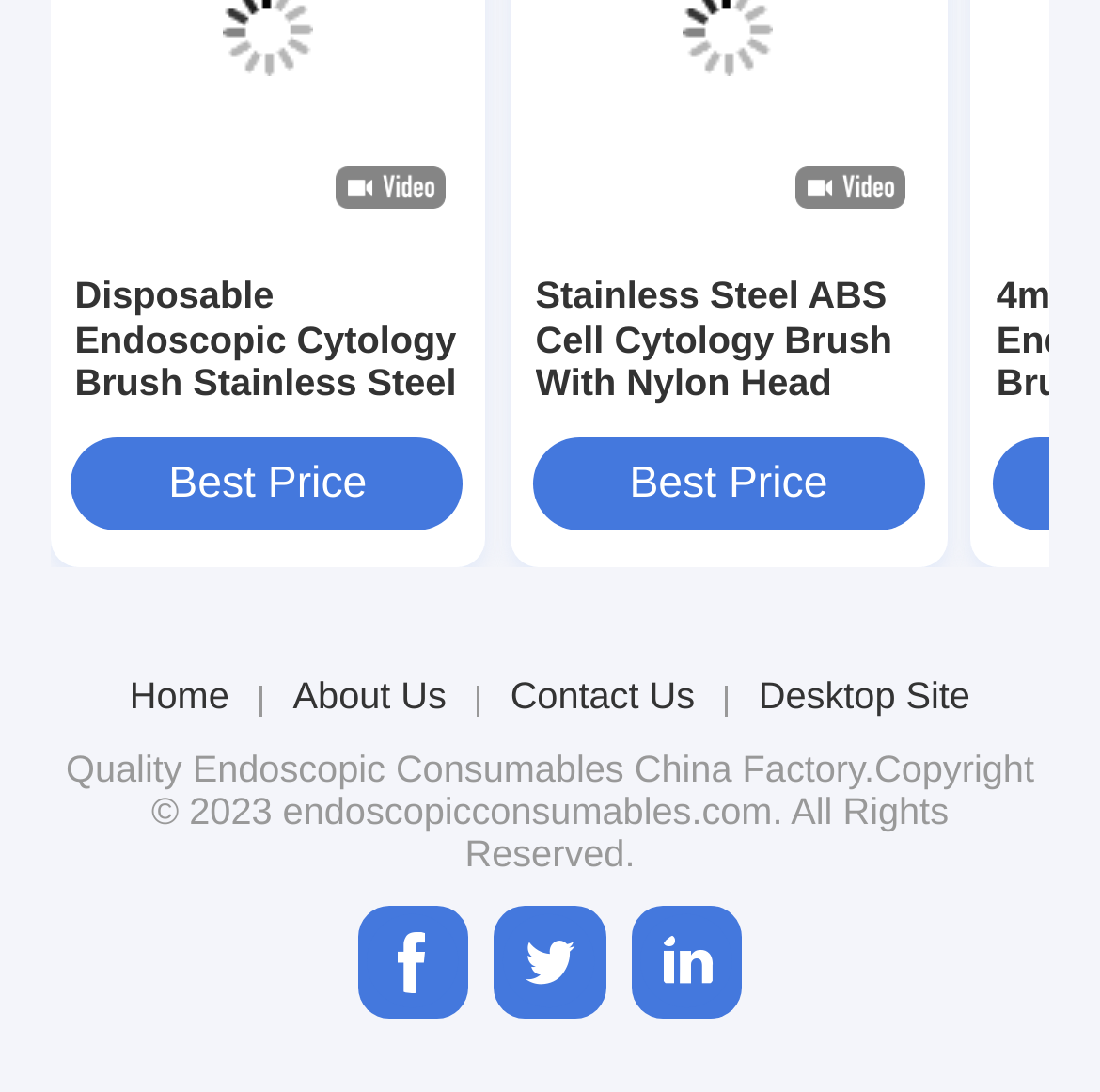Provide the bounding box coordinates of the area you need to click to execute the following instruction: "Visit companyInfo facebook page".

[0.325, 0.83, 0.426, 0.932]